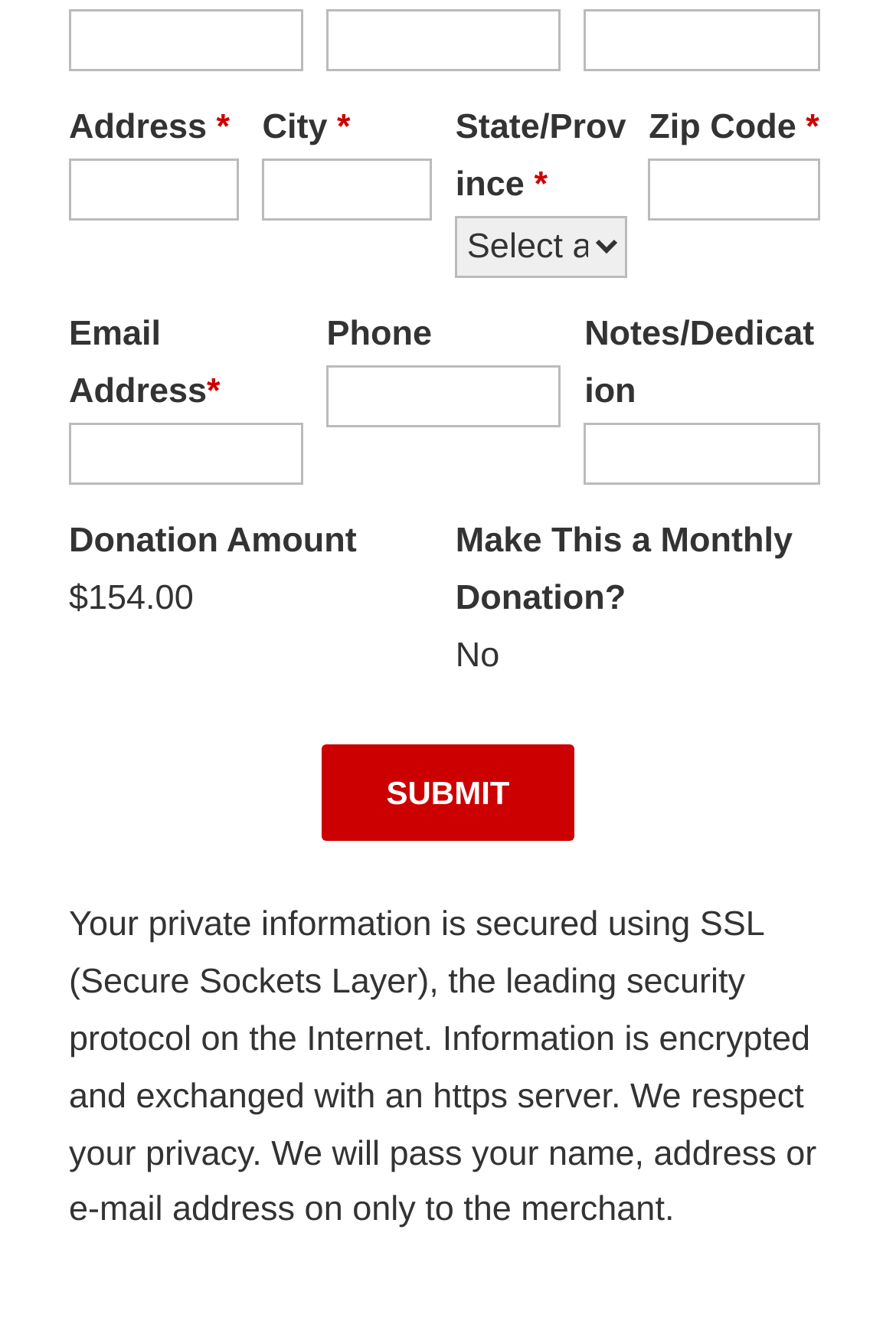Using the description "parent_node: Phone name="x_phone"", predict the bounding box of the relevant HTML element.

[0.365, 0.272, 0.627, 0.318]